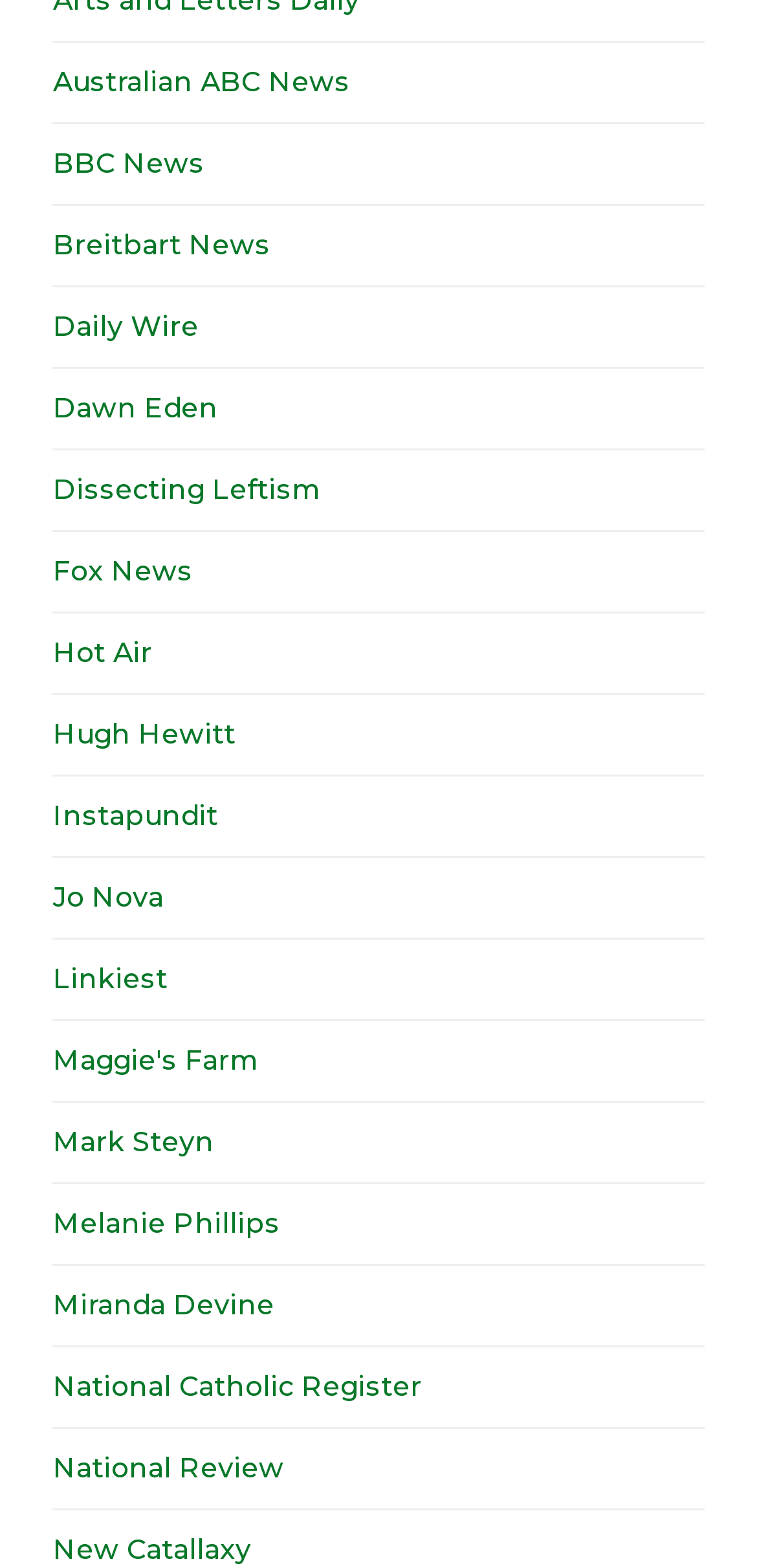Provide your answer in one word or a succinct phrase for the question: 
How many news sources are listed?

20